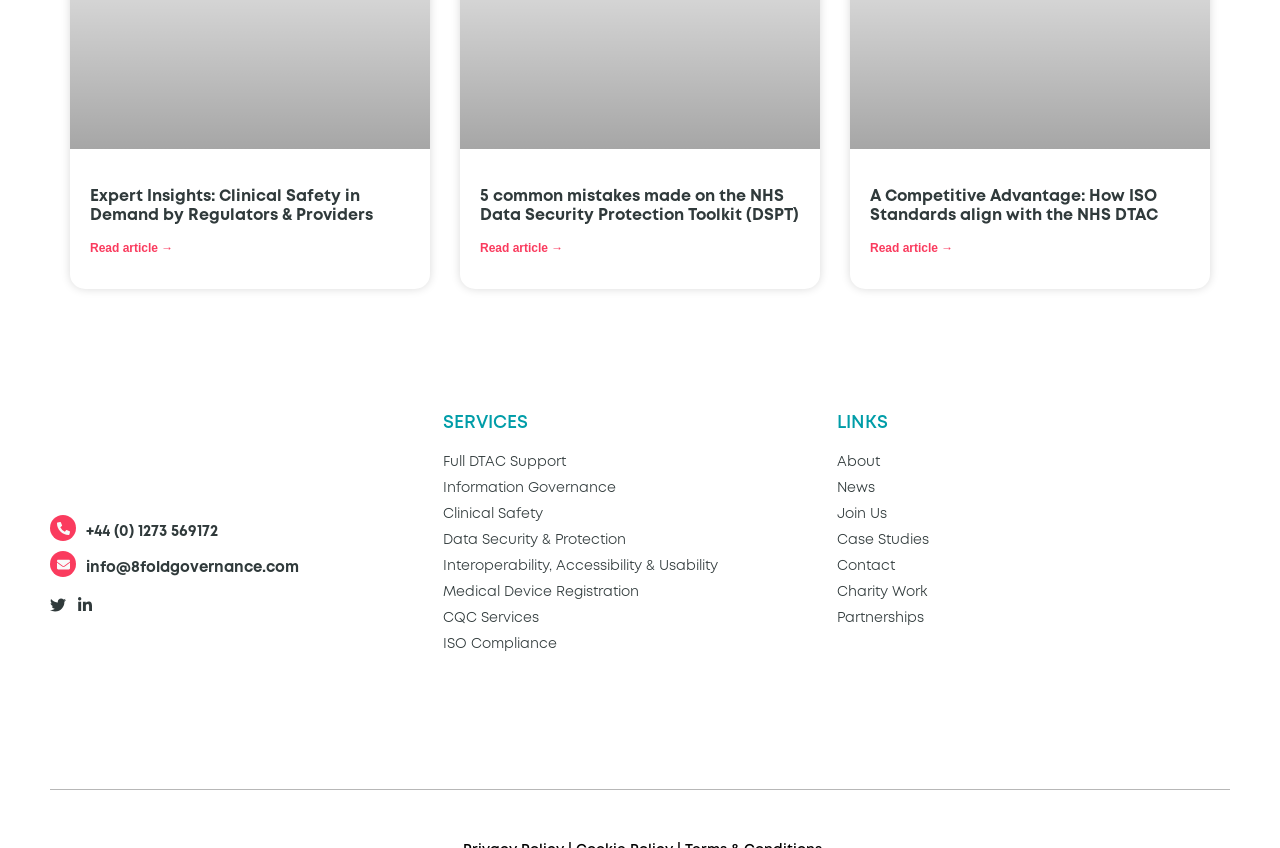Using the webpage screenshot, locate the HTML element that fits the following description and provide its bounding box: "Charity Work".

[0.654, 0.687, 0.961, 0.711]